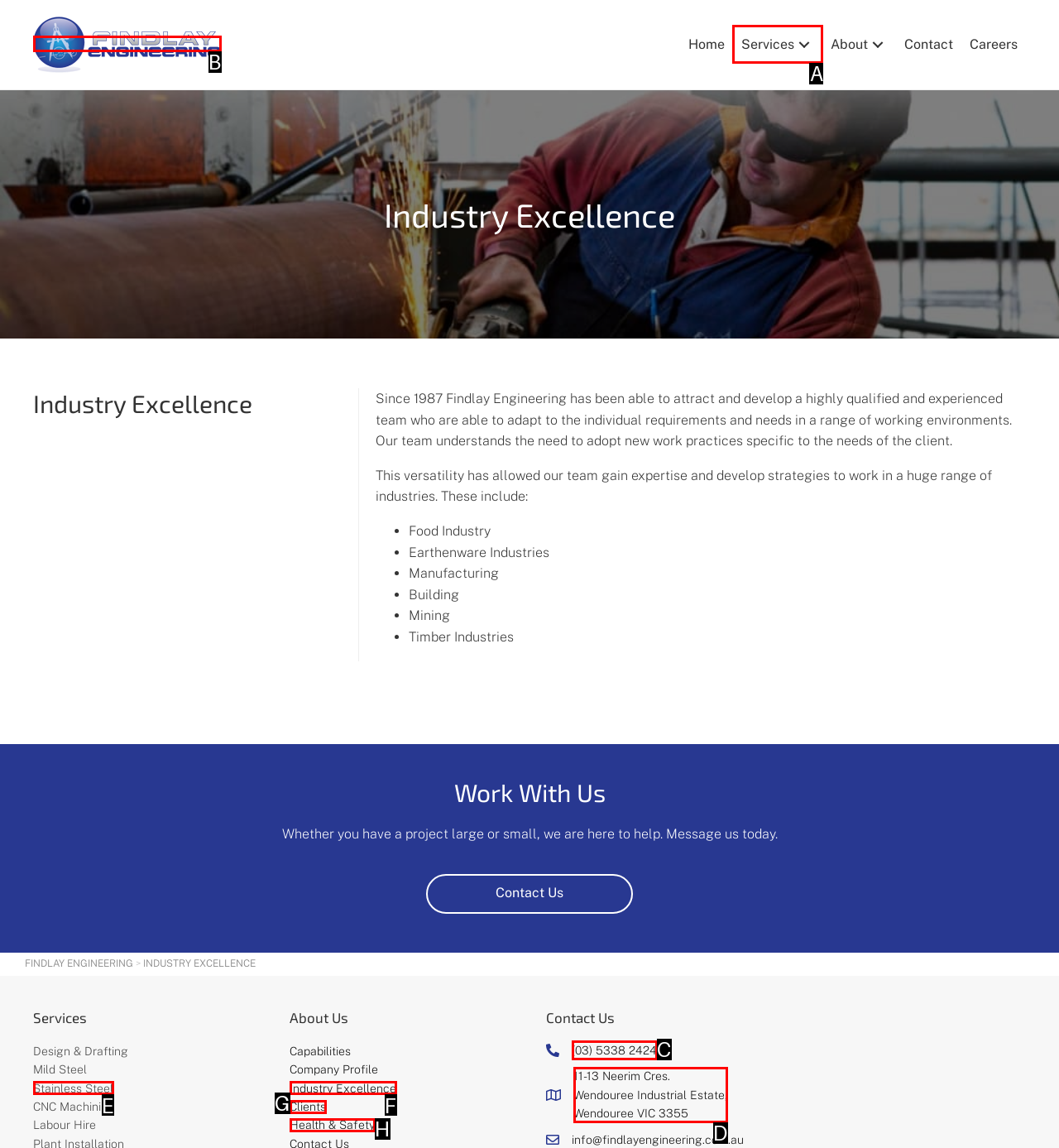Figure out which option to click to perform the following task: Explore Confirmation dresses in Barrie.
Provide the letter of the correct option in your response.

None